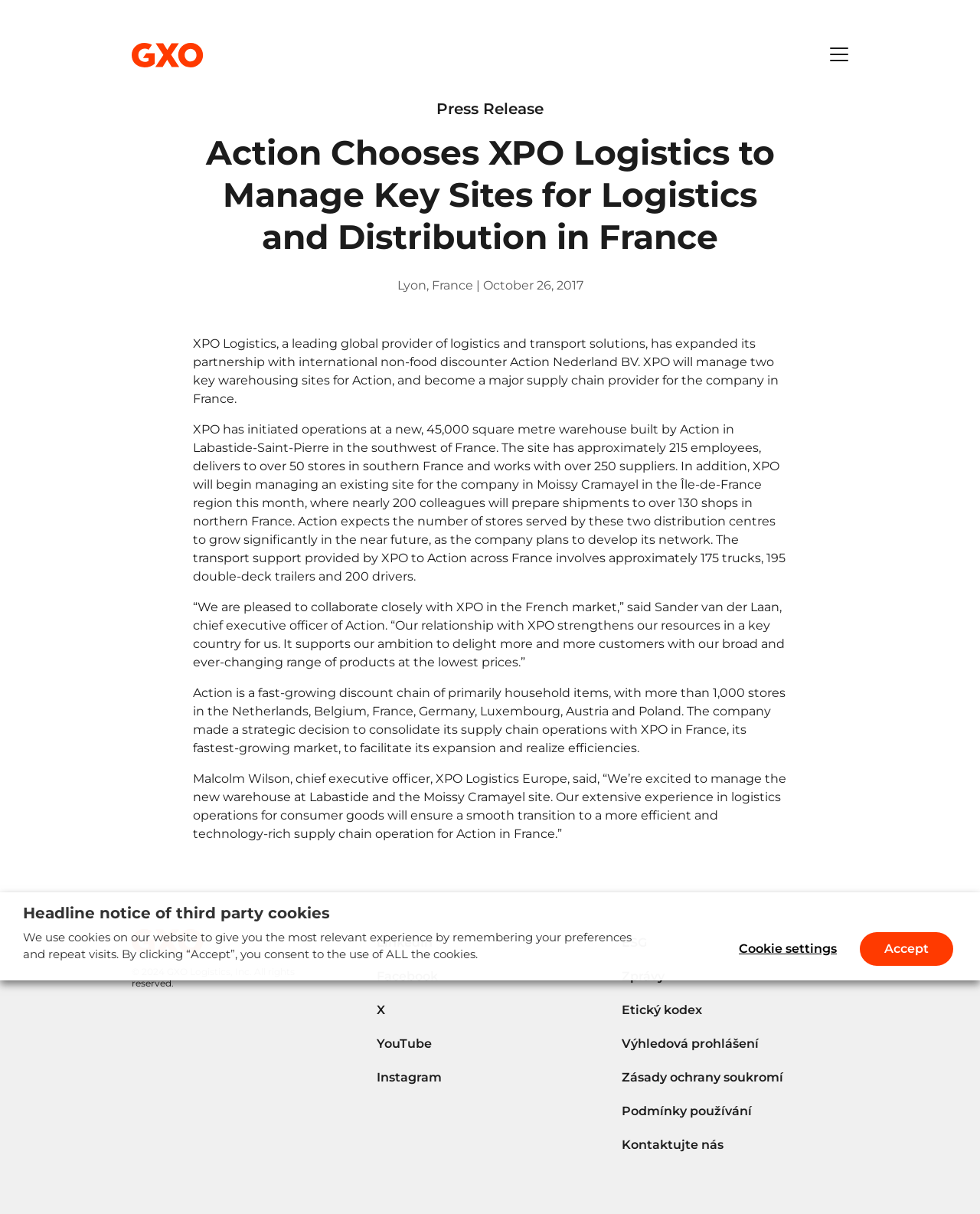How many stores does Action have?
Based on the image, answer the question with a single word or brief phrase.

over 1,000